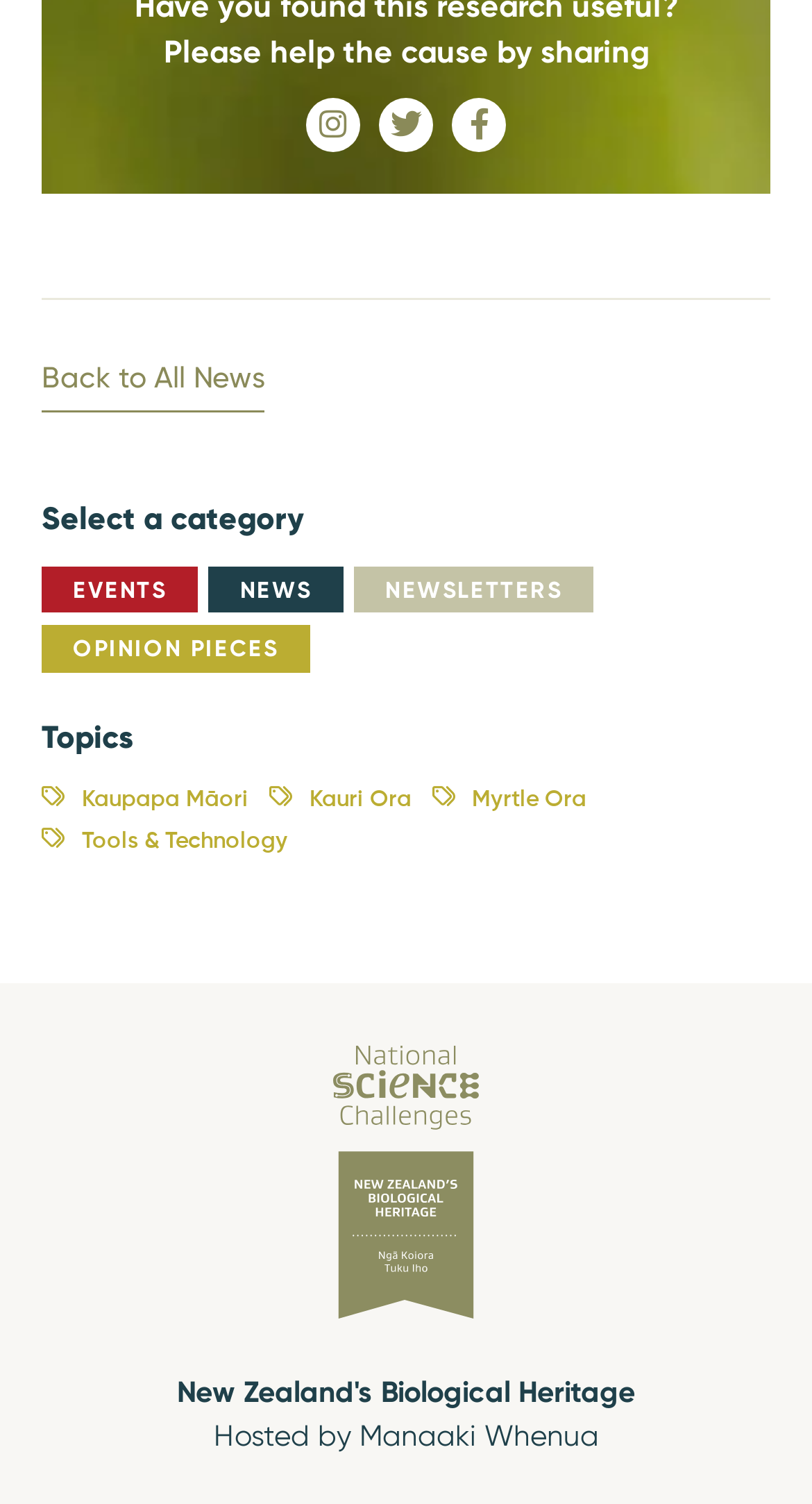Determine the bounding box coordinates for the clickable element required to fulfill the instruction: "go back to all news". Provide the coordinates as four float numbers between 0 and 1, i.e., [left, top, right, bottom].

[0.051, 0.227, 0.326, 0.274]